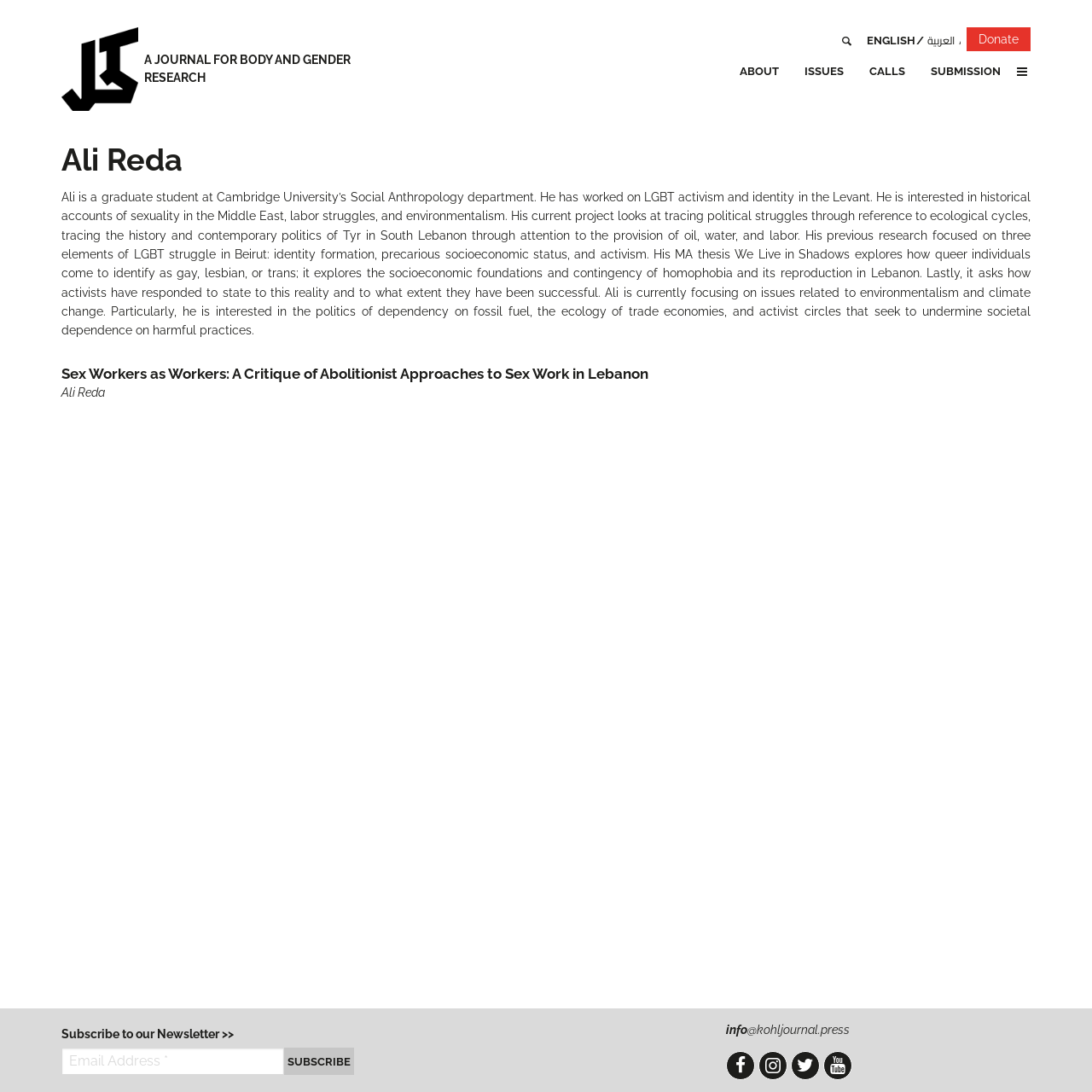Determine the bounding box coordinates for the region that must be clicked to execute the following instruction: "Click the Donate button".

[0.885, 0.025, 0.944, 0.047]